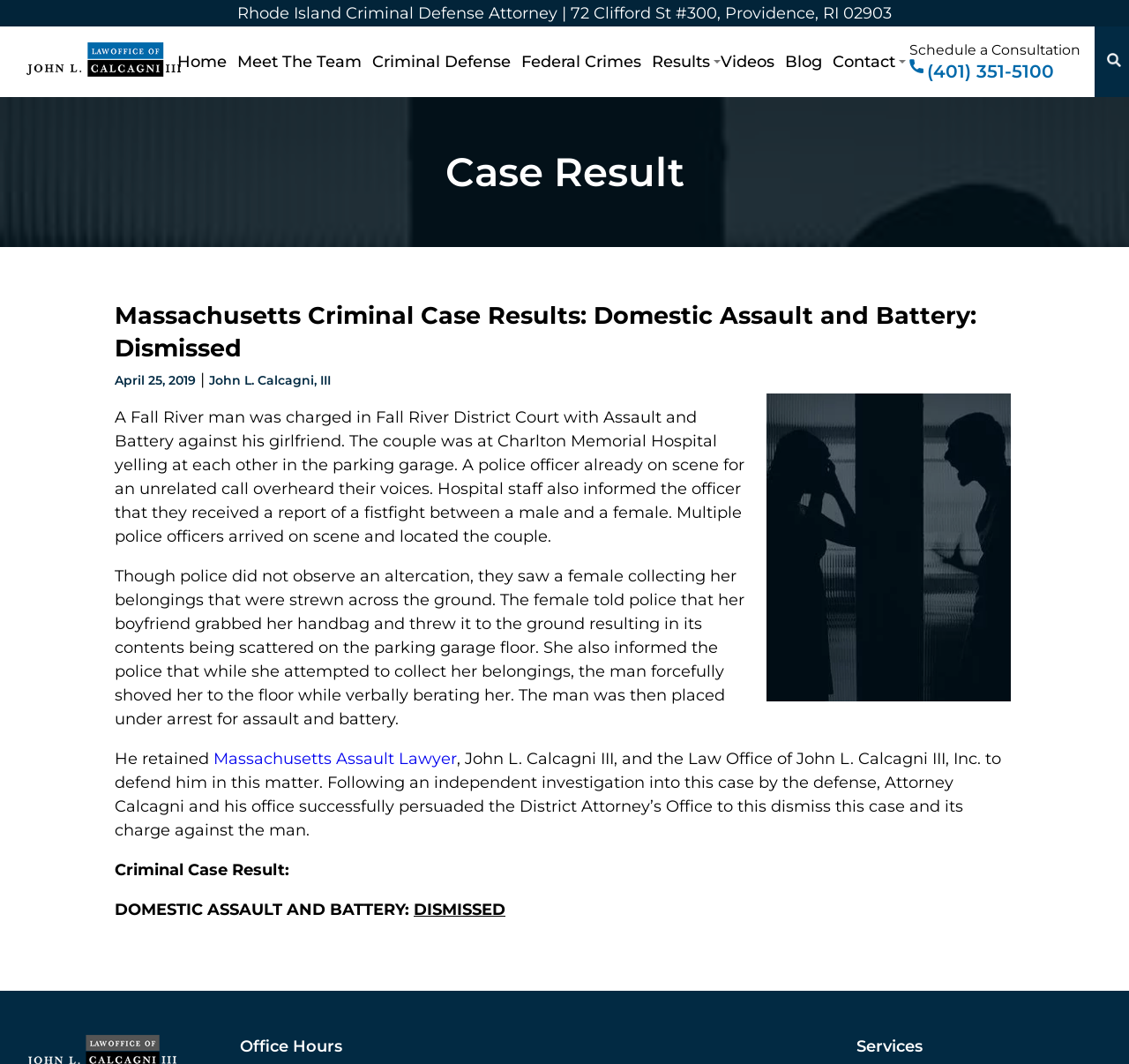Articulate a detailed summary of the webpage's content and design.

The webpage appears to be a law firm's website, specifically showcasing a case result related to domestic assault and battery. At the top, there is a header section with the law firm's name, "Rhode Island Criminal Defense Attorney," and an address, "72 Clifford St #300, Providence, RI 02903." Below this, there is a navigation menu with links to various sections of the website, including "Home," "Meet The Team," "Criminal Defense," and others.

The main content of the webpage is divided into two sections. On the left, there is a sidebar with a heading "Case Result" and a brief description of the case, including the date, "April 25, 2019," and the attorney's name, "John L. Calcagni, III." Below this, there is a longer text describing the case, including the charges, the events that led to the arrest, and the outcome of the case.

On the right side of the webpage, there is a larger section with a heading "Massachusetts Criminal Case Results: Domestic Assault and Battery: Dismissed." This section contains a more detailed description of the case, including the events that led to the arrest, the investigation, and the outcome. There are also links to related topics, such as "Massachusetts Assault Lawyer."

At the bottom of the webpage, there are two sections: one with office hours and another with services offered by the law firm. There are also several images on the webpage, including a profile picture of the attorney, John L. Calcagni, III, and an image related to the case result.